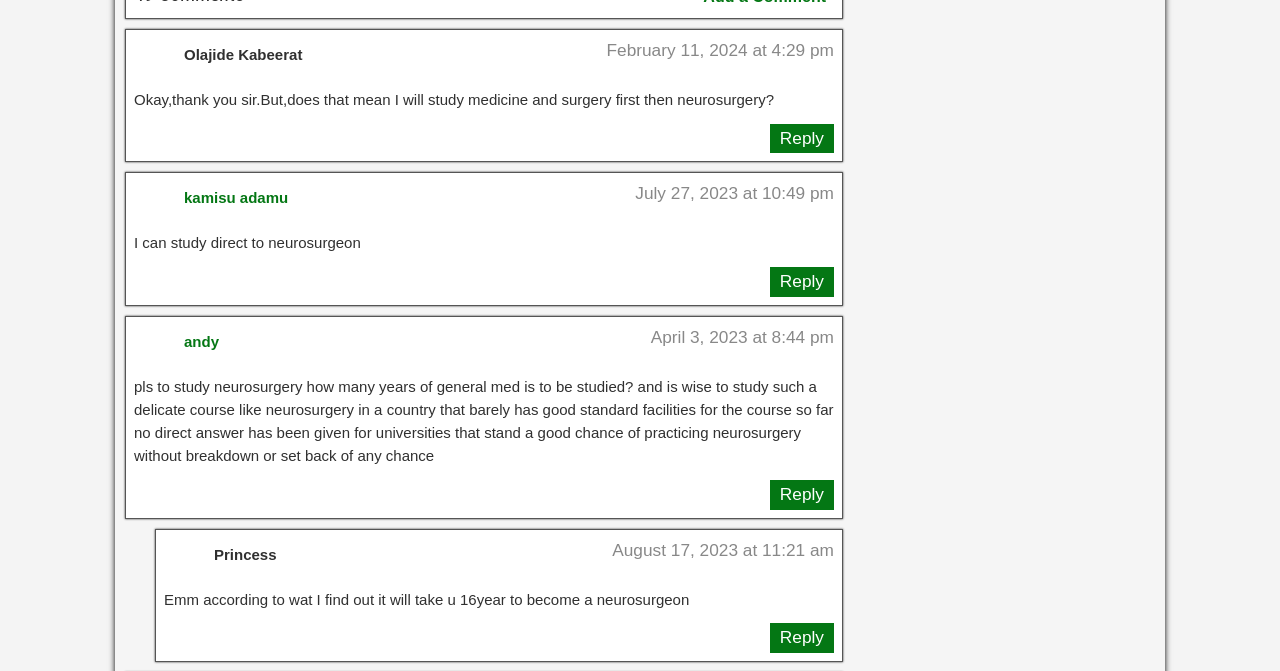Please identify the bounding box coordinates of the area that needs to be clicked to follow this instruction: "Reply to andy".

[0.601, 0.715, 0.652, 0.759]